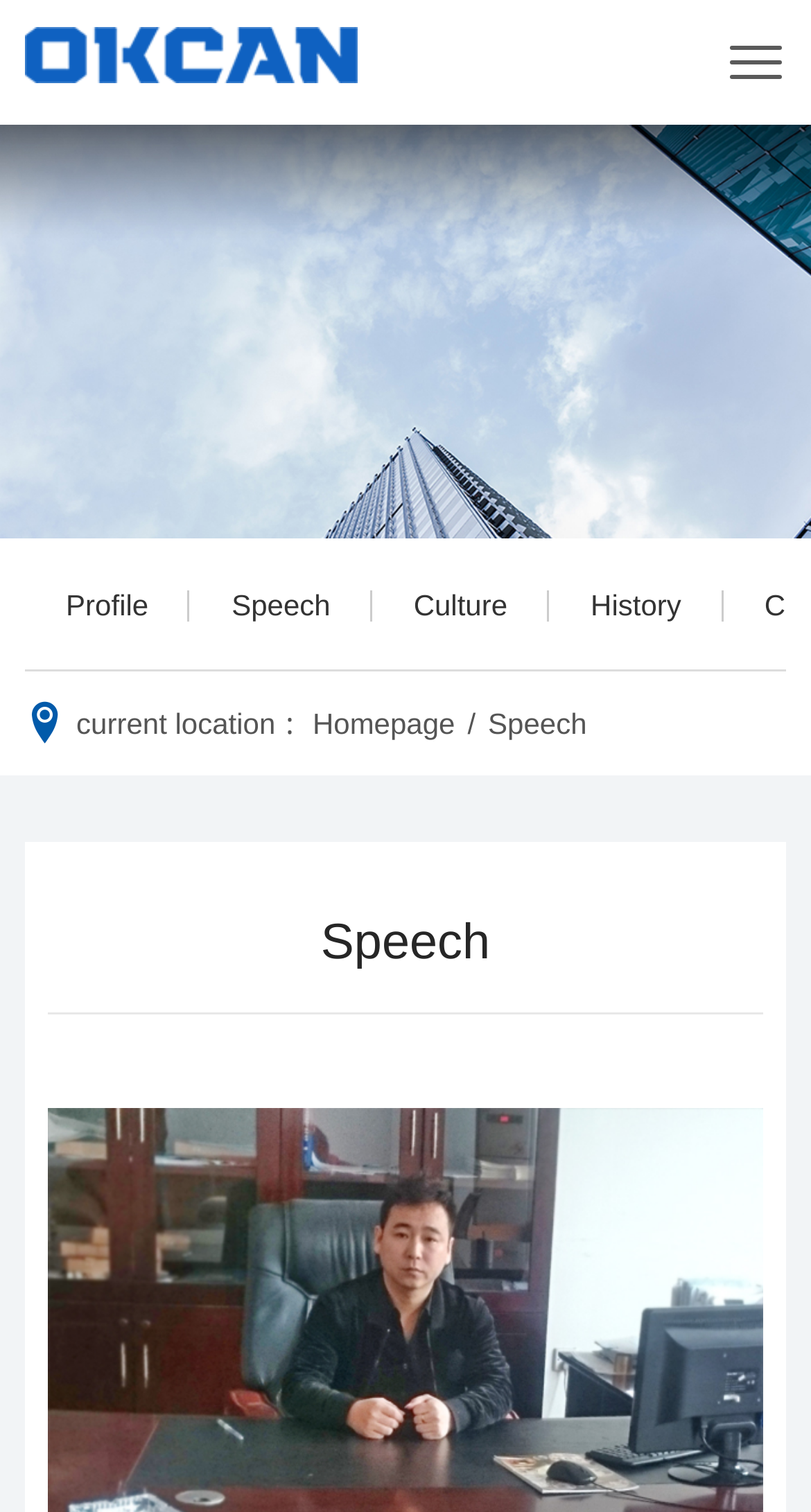Using the description: "Culture", determine the UI element's bounding box coordinates. Ensure the coordinates are in the format of four float numbers between 0 and 1, i.e., [left, top, right, bottom].

[0.459, 0.357, 0.677, 0.442]